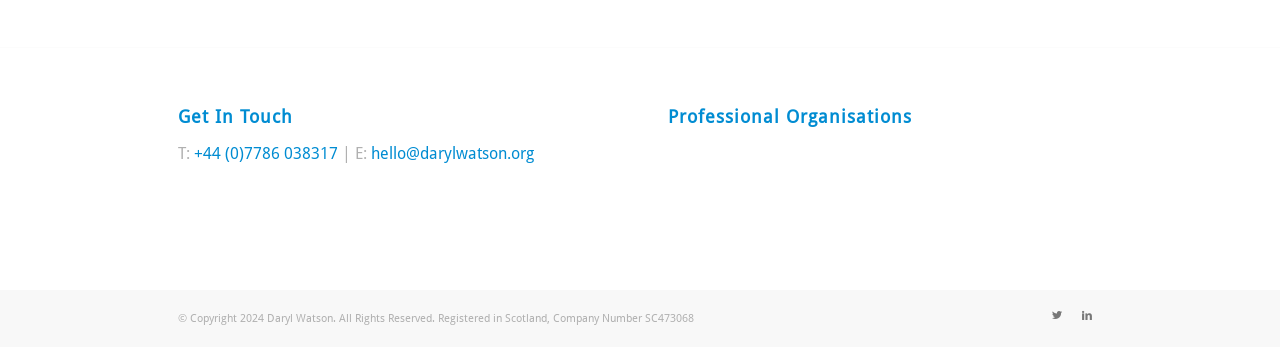Respond with a single word or short phrase to the following question: 
How many professional organisations are listed?

5